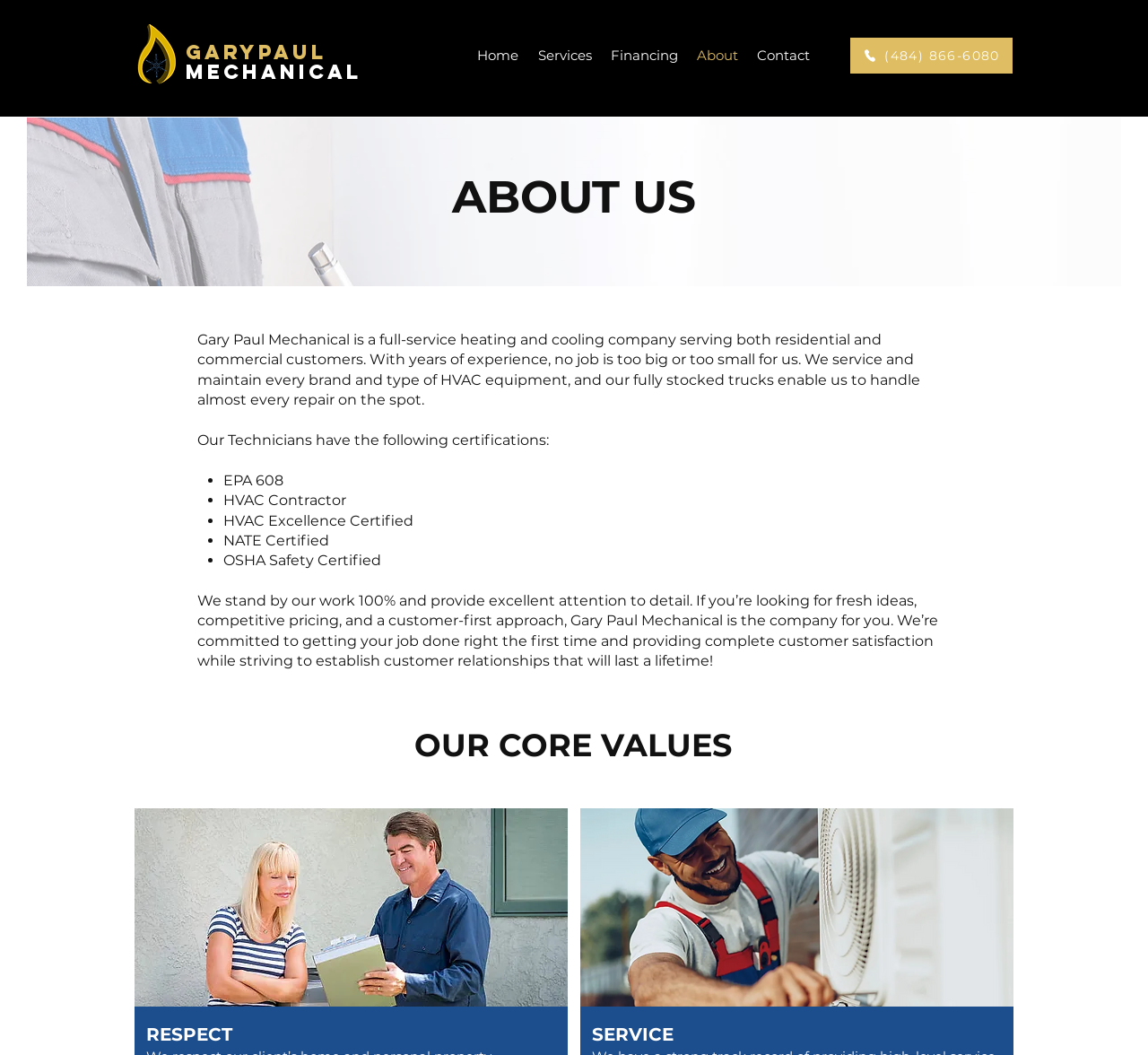Locate the bounding box coordinates of the segment that needs to be clicked to meet this instruction: "Click the 'Contact' link".

[0.652, 0.031, 0.714, 0.074]